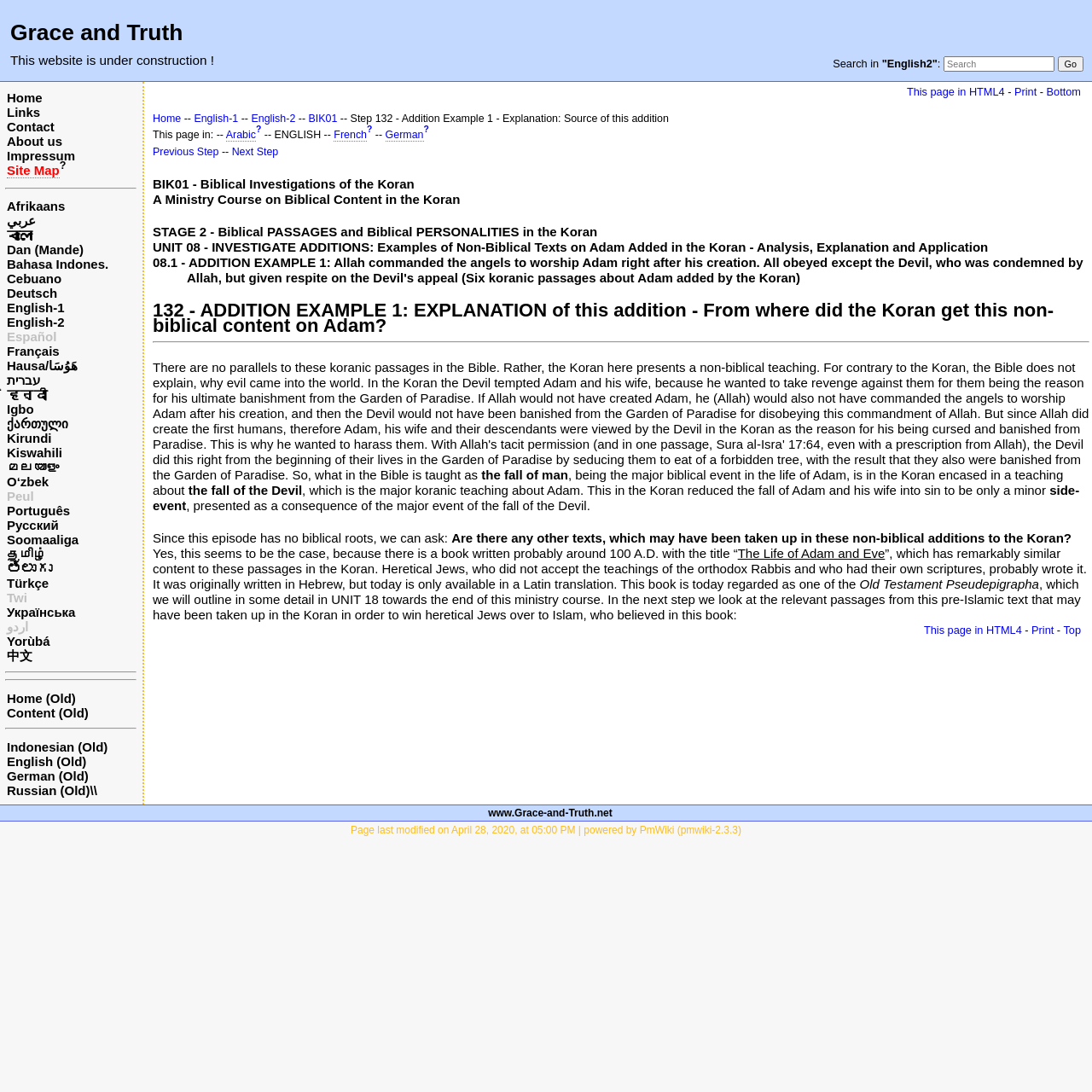Determine the bounding box coordinates of the clickable region to execute the instruction: "Click on the Print link". The coordinates should be four float numbers between 0 and 1, denoted as [left, top, right, bottom].

[0.929, 0.078, 0.949, 0.09]